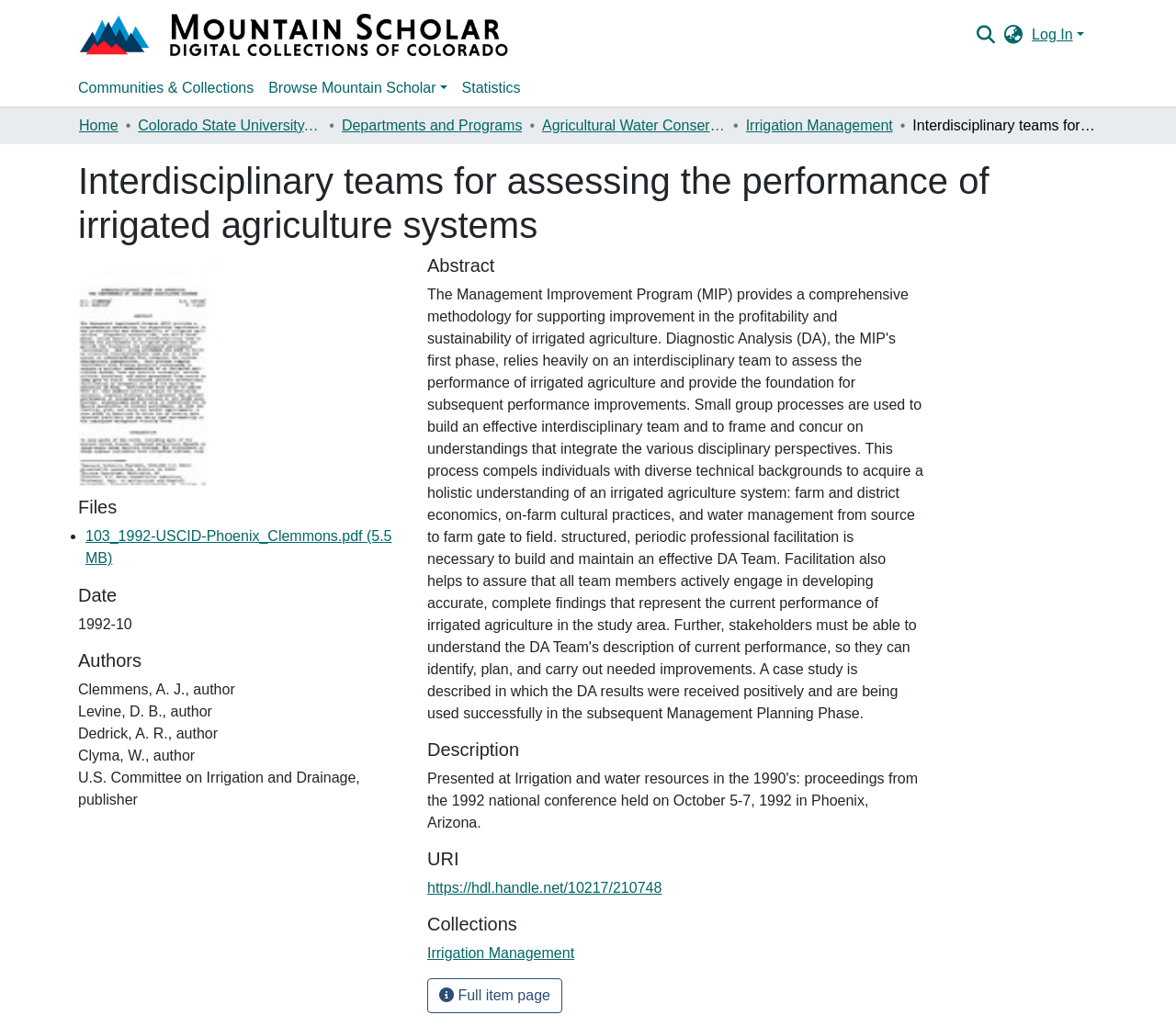Generate the text content of the main heading of the webpage.

Interdisciplinary teams for assessing the performance of irrigated agriculture systems